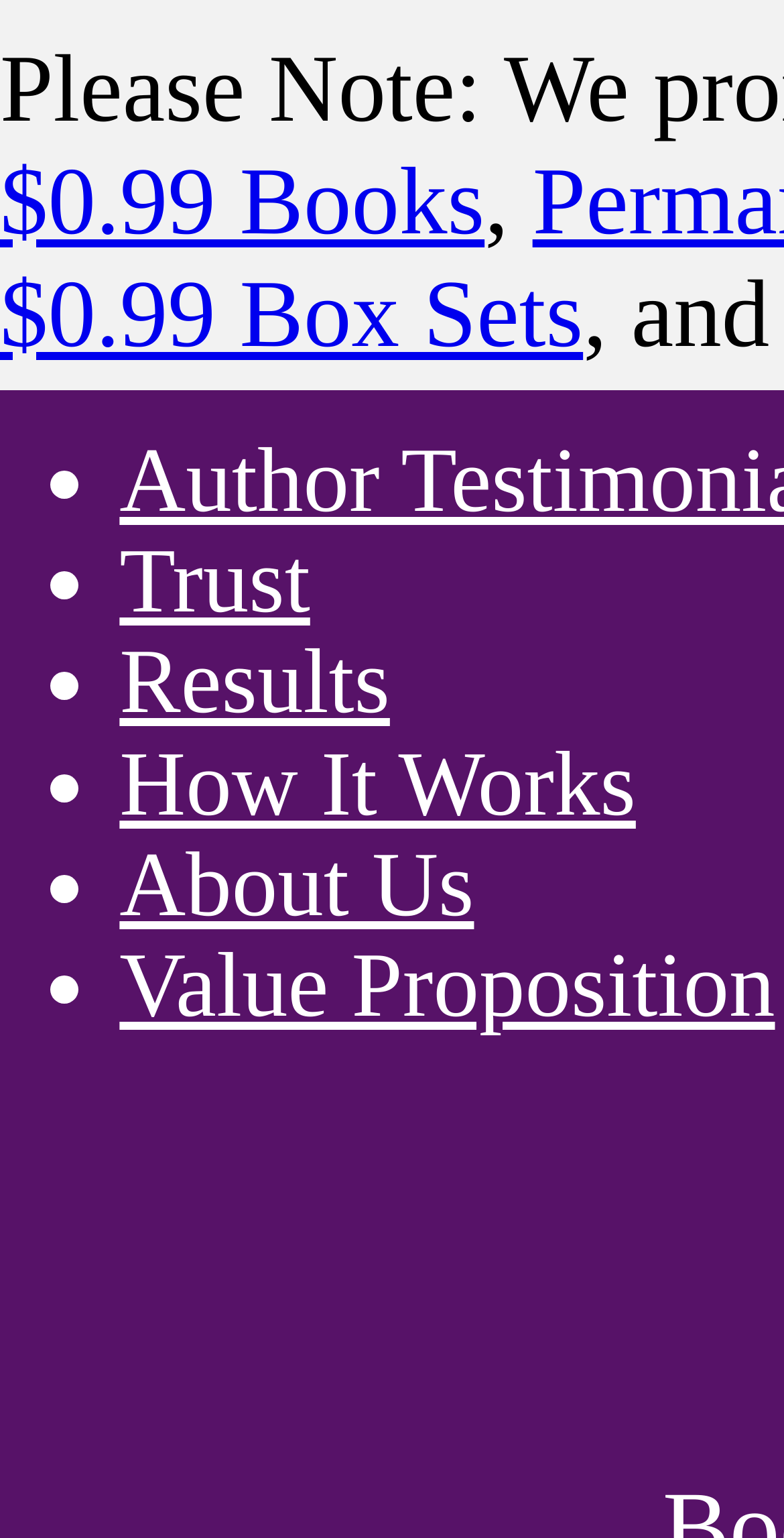Using the webpage screenshot, find the UI element described by $0.99 Box Sets. Provide the bounding box coordinates in the format (top-left x, top-left y, bottom-right x, bottom-right y), ensuring all values are floating point numbers between 0 and 1.

[0.0, 0.171, 0.744, 0.239]